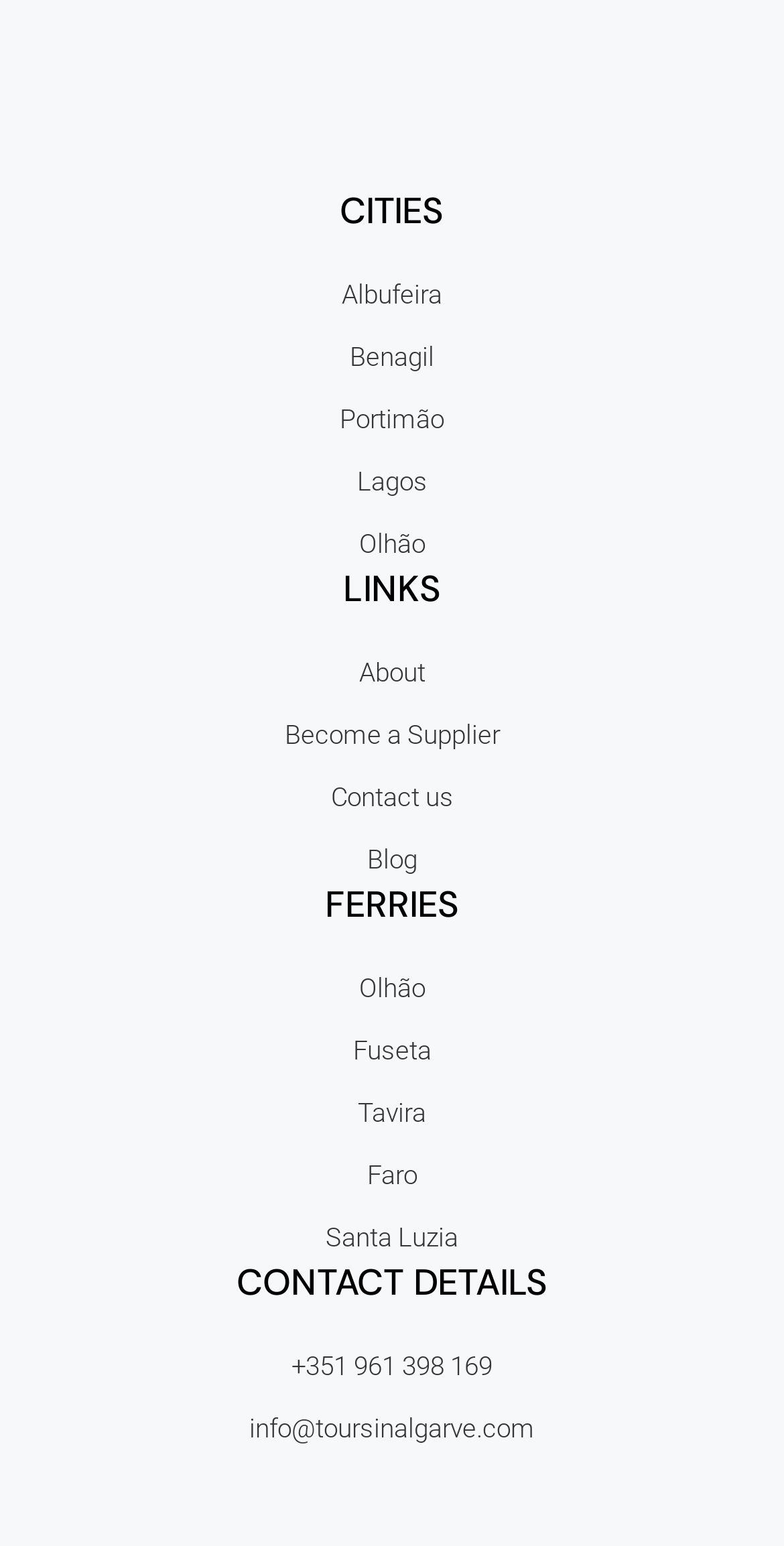What is the phone number listed?
Use the information from the screenshot to give a comprehensive response to the question.

The phone number can be found in the 'CONTACT DETAILS' section, where it is listed as '+351 961 398 169'.